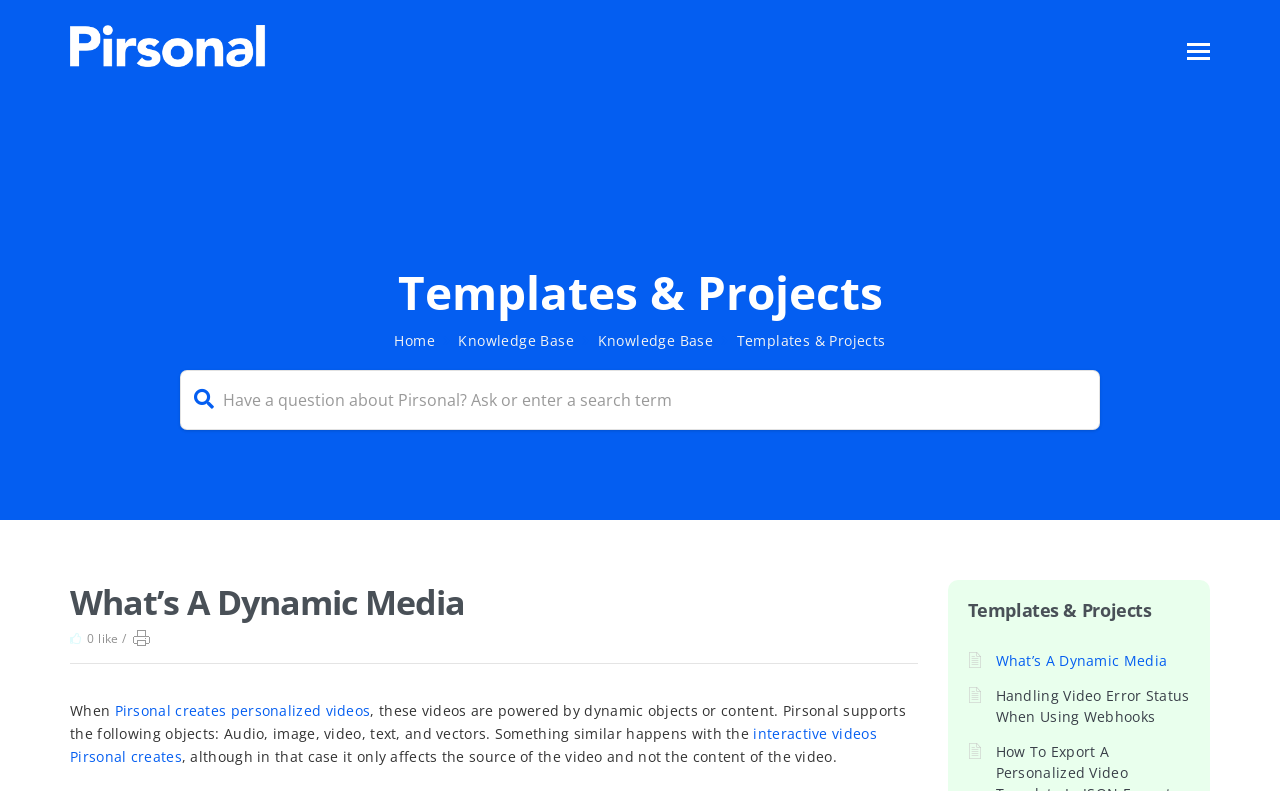Give a one-word or short phrase answer to the question: 
What is the purpose of the textbox at the top?

Search or ask a question